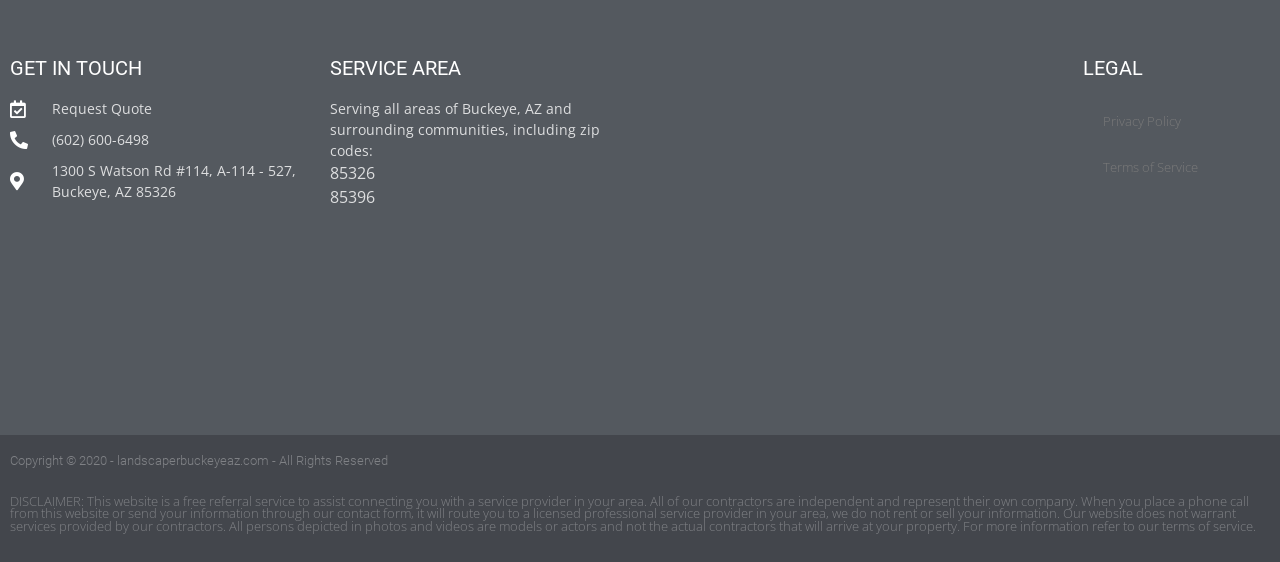Please look at the image and answer the question with a detailed explanation: What is the copyright year of the website?

I found the copyright year by looking at the StaticText element with the text 'Copyright © 2020 - landscaperbuckeyeaz.com - All Rights Reserved' which is located at the bottom of the page.